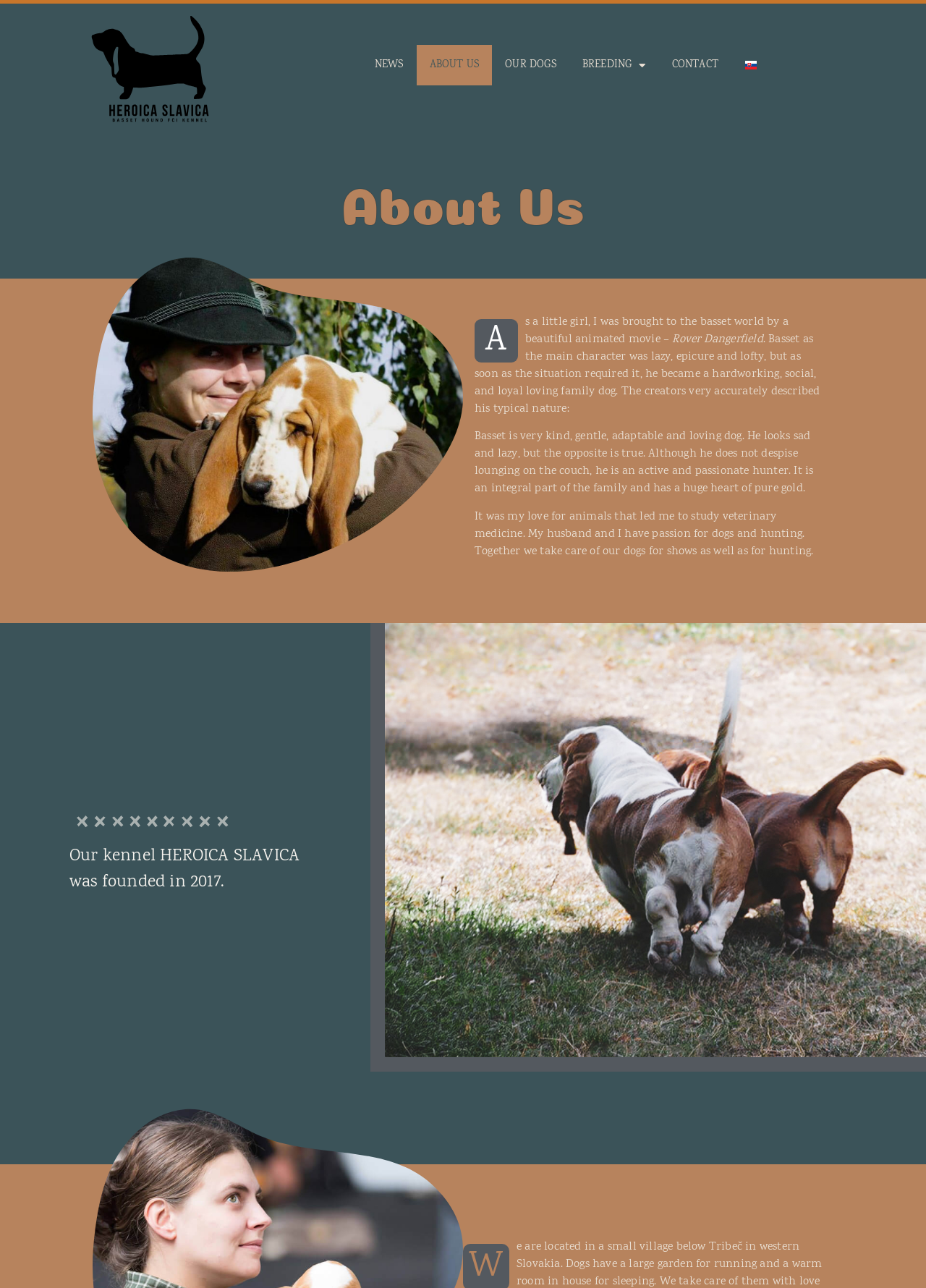What is the name of the kennel?
Based on the image, provide a one-word or brief-phrase response.

Heroica Slavica